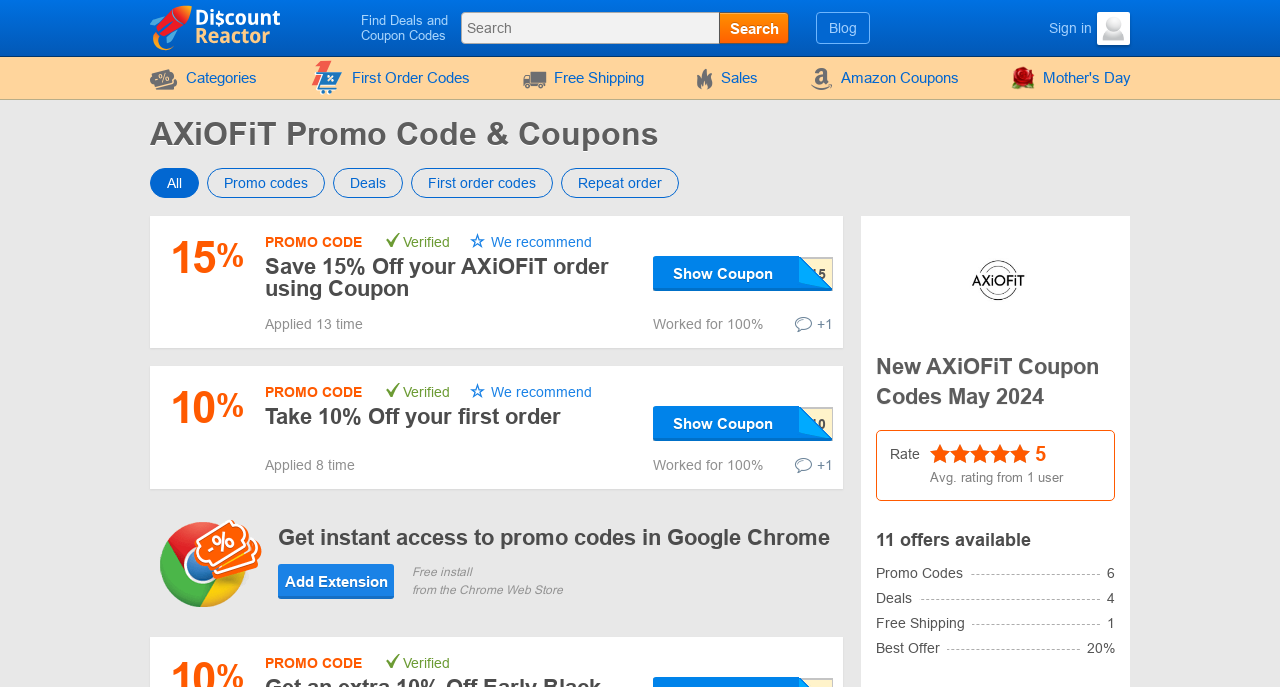What is the current number of valid coupon codes?
Could you answer the question with a detailed and thorough explanation?

I counted the number of coupon codes listed on the webpage, which is 11.